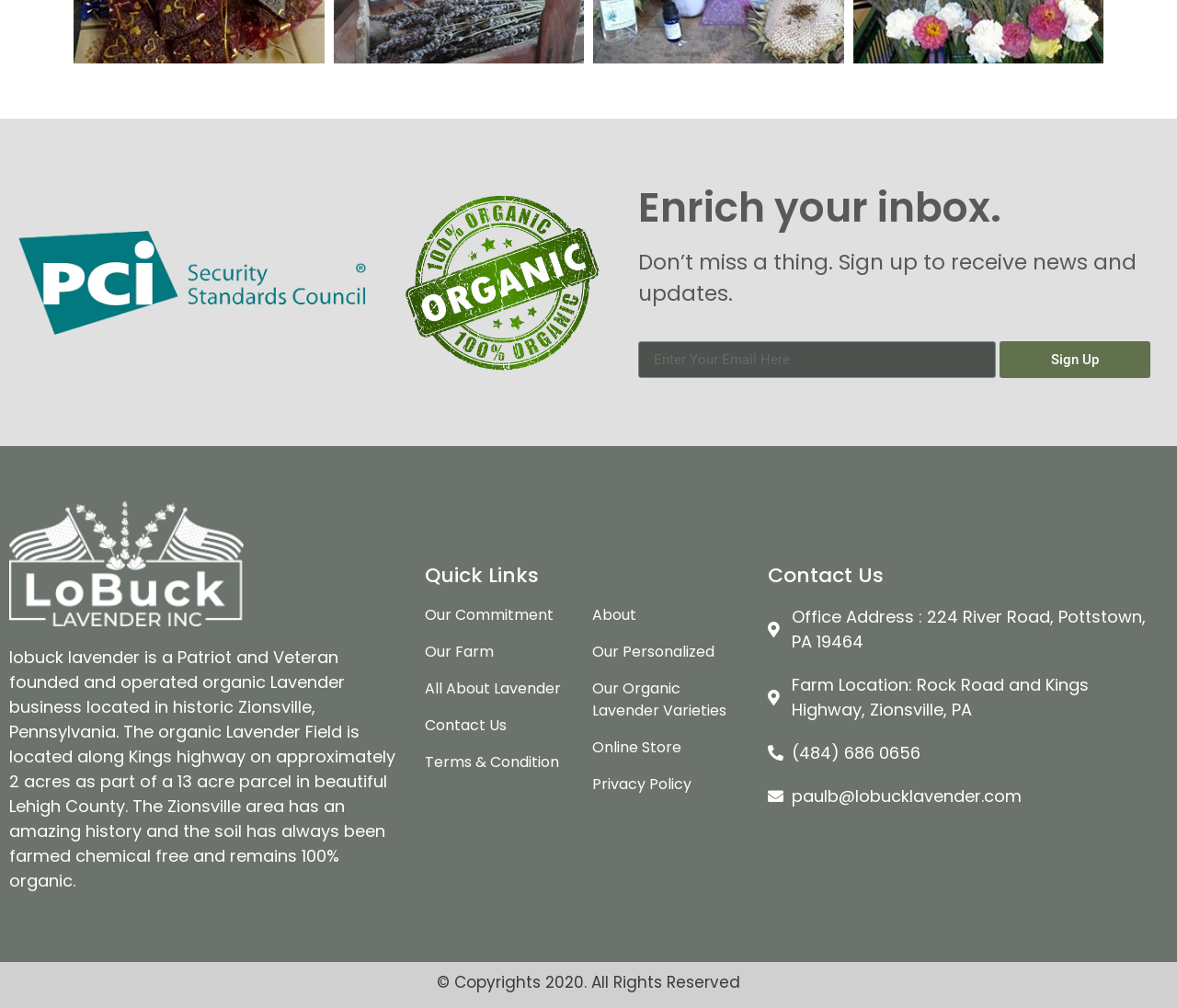Determine the bounding box coordinates of the region I should click to achieve the following instruction: "Visit our online store". Ensure the bounding box coordinates are four float numbers between 0 and 1, i.e., [left, top, right, bottom].

[0.503, 0.731, 0.636, 0.753]